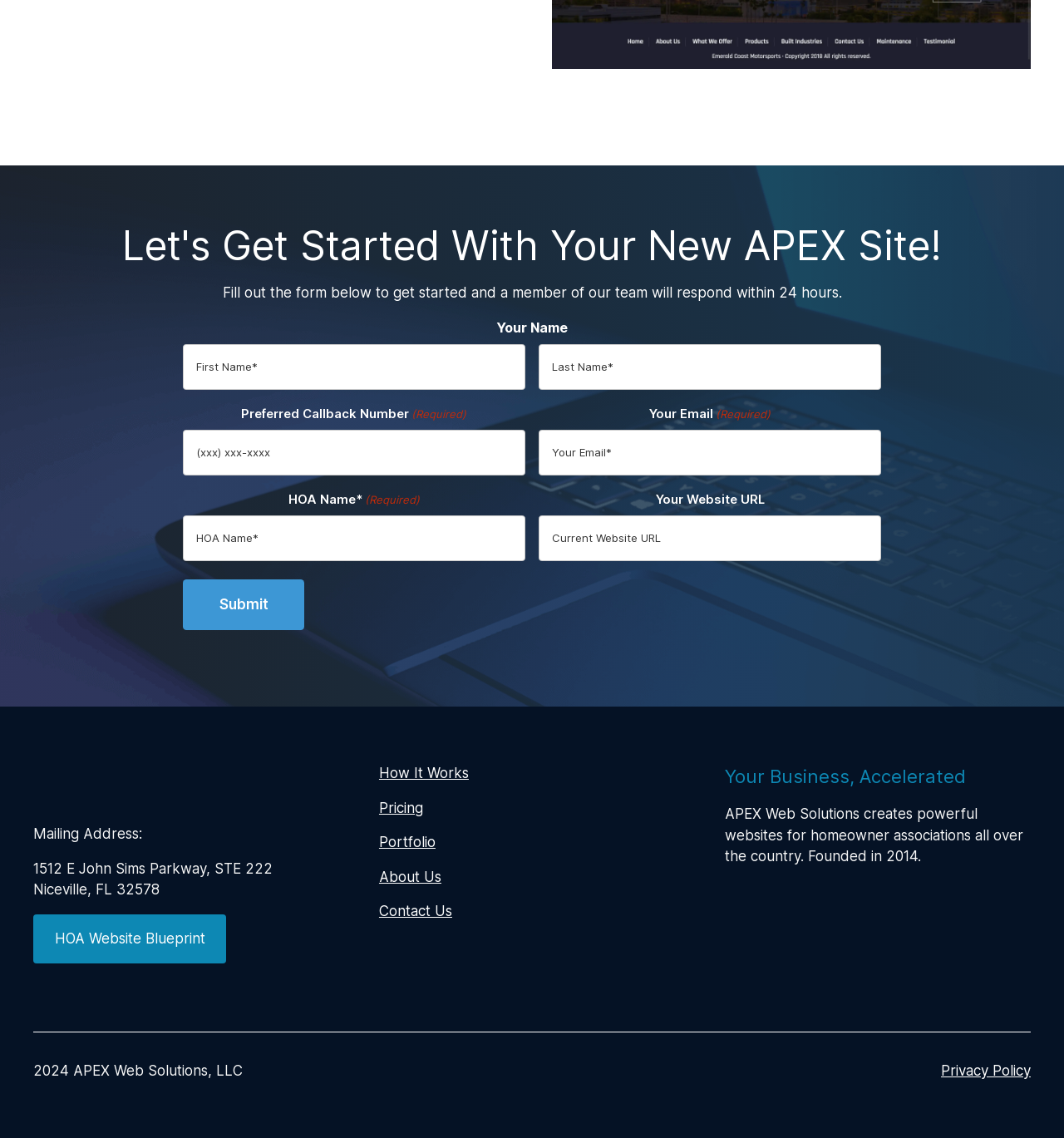Answer the following inquiry with a single word or phrase:
What is the purpose of this webpage?

Get started with APEX site